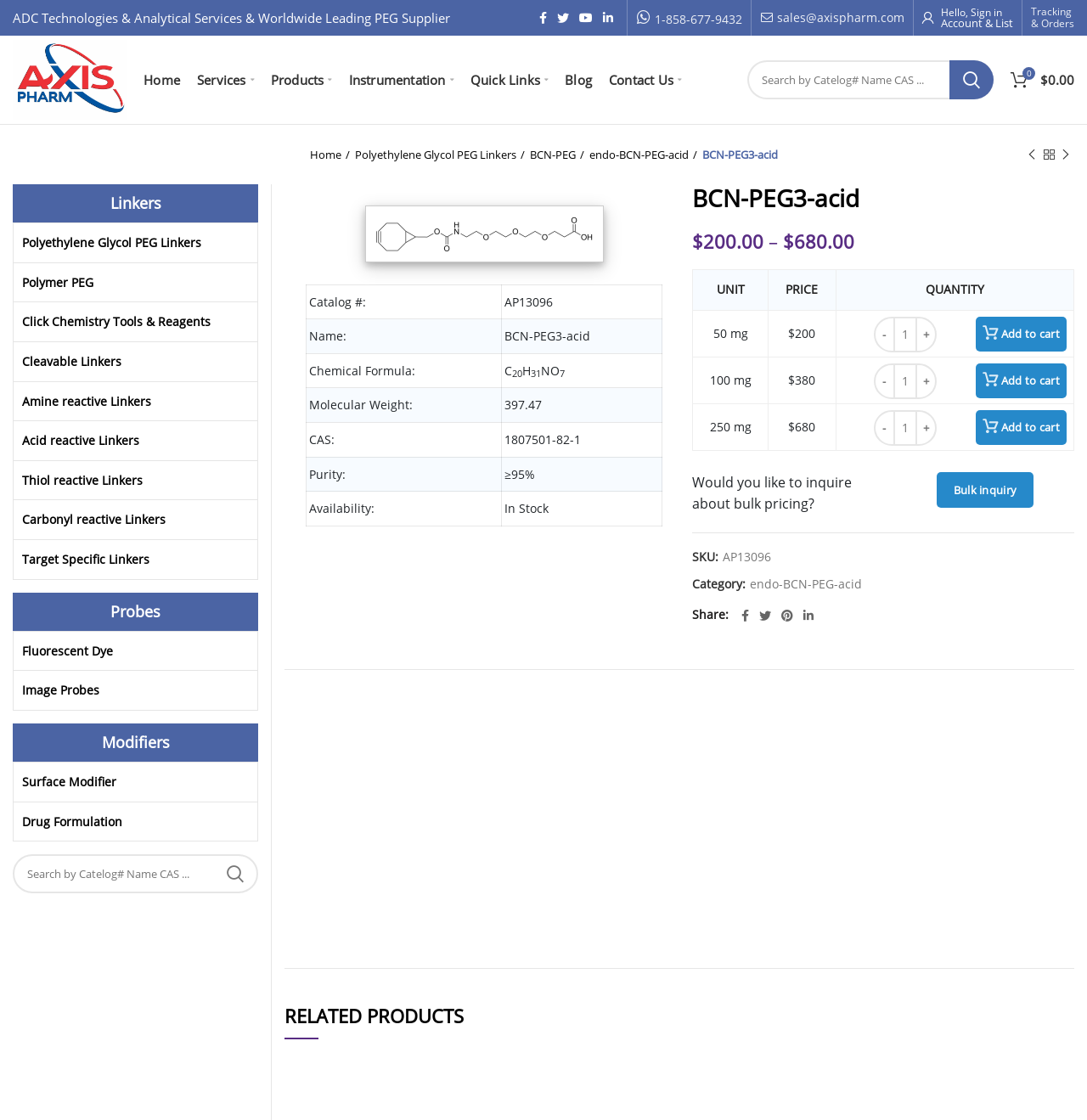Consider the image and give a detailed and elaborate answer to the question: 
What is the price of 50 mg of the product?

I found the answer by examining the pricing table, which lists the price of 50 mg of the product as $200.